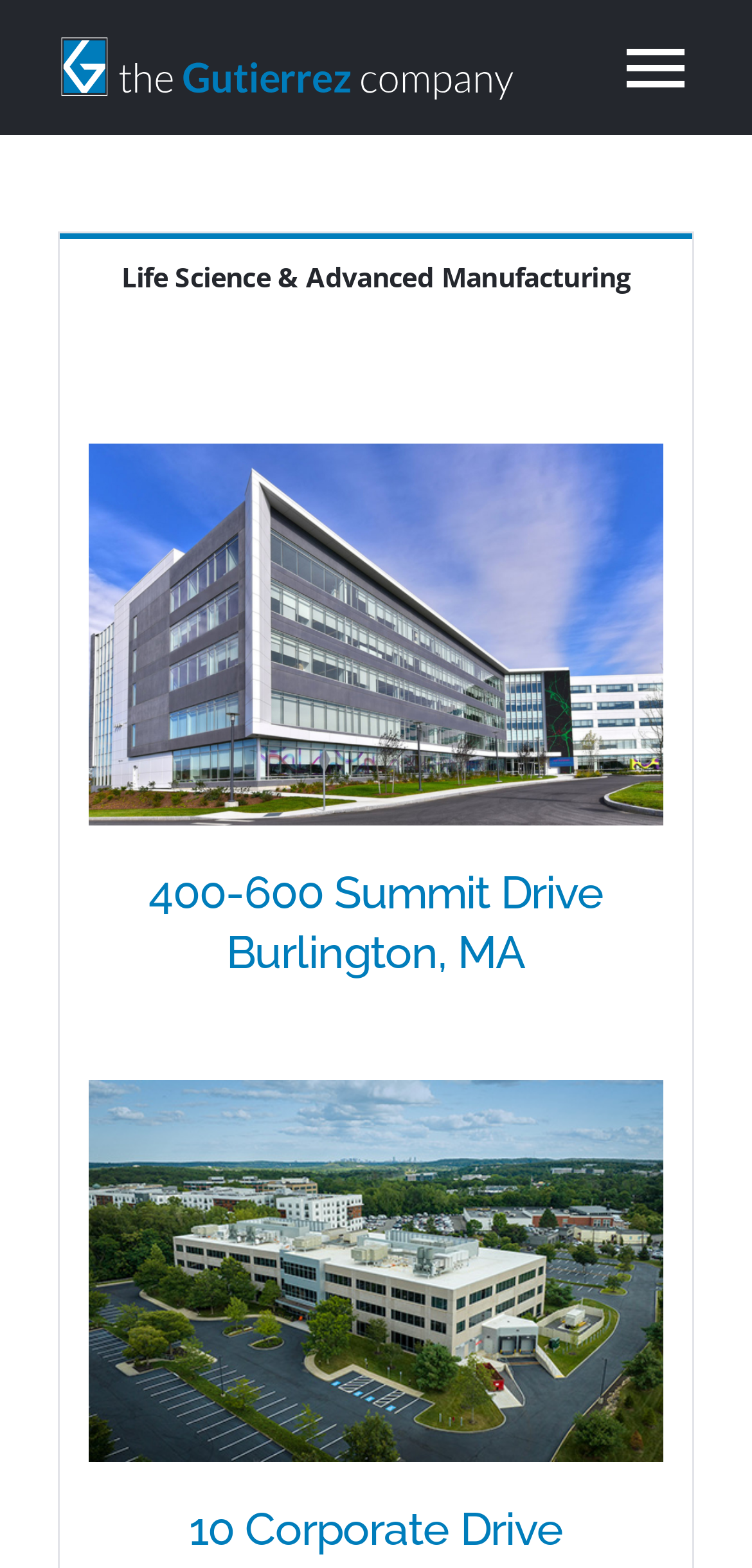Determine the bounding box coordinates of the area to click in order to meet this instruction: "Go to the 'Who We Are' page".

[0.0, 0.167, 1.0, 0.247]